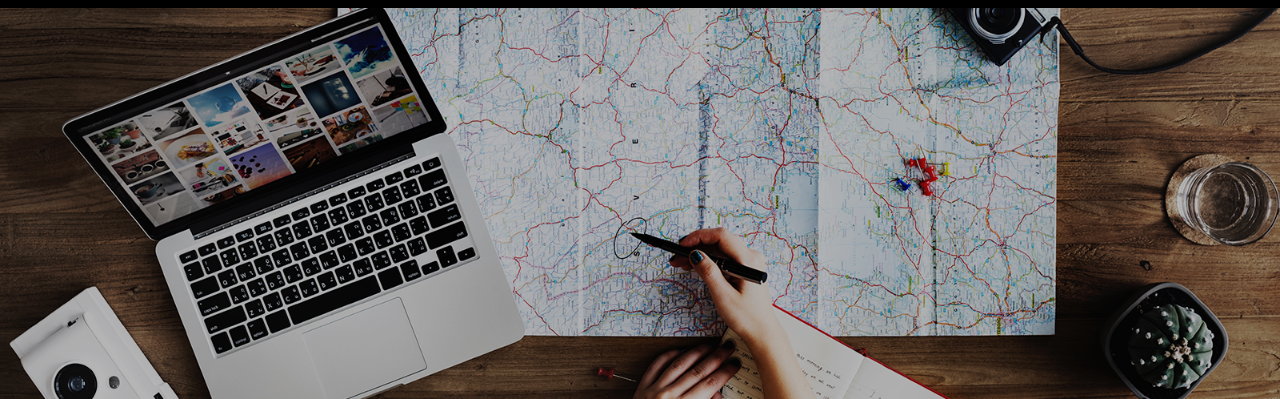What is the purpose of the colorful pins?
Based on the image content, provide your answer in one word or a short phrase.

Marking important locations